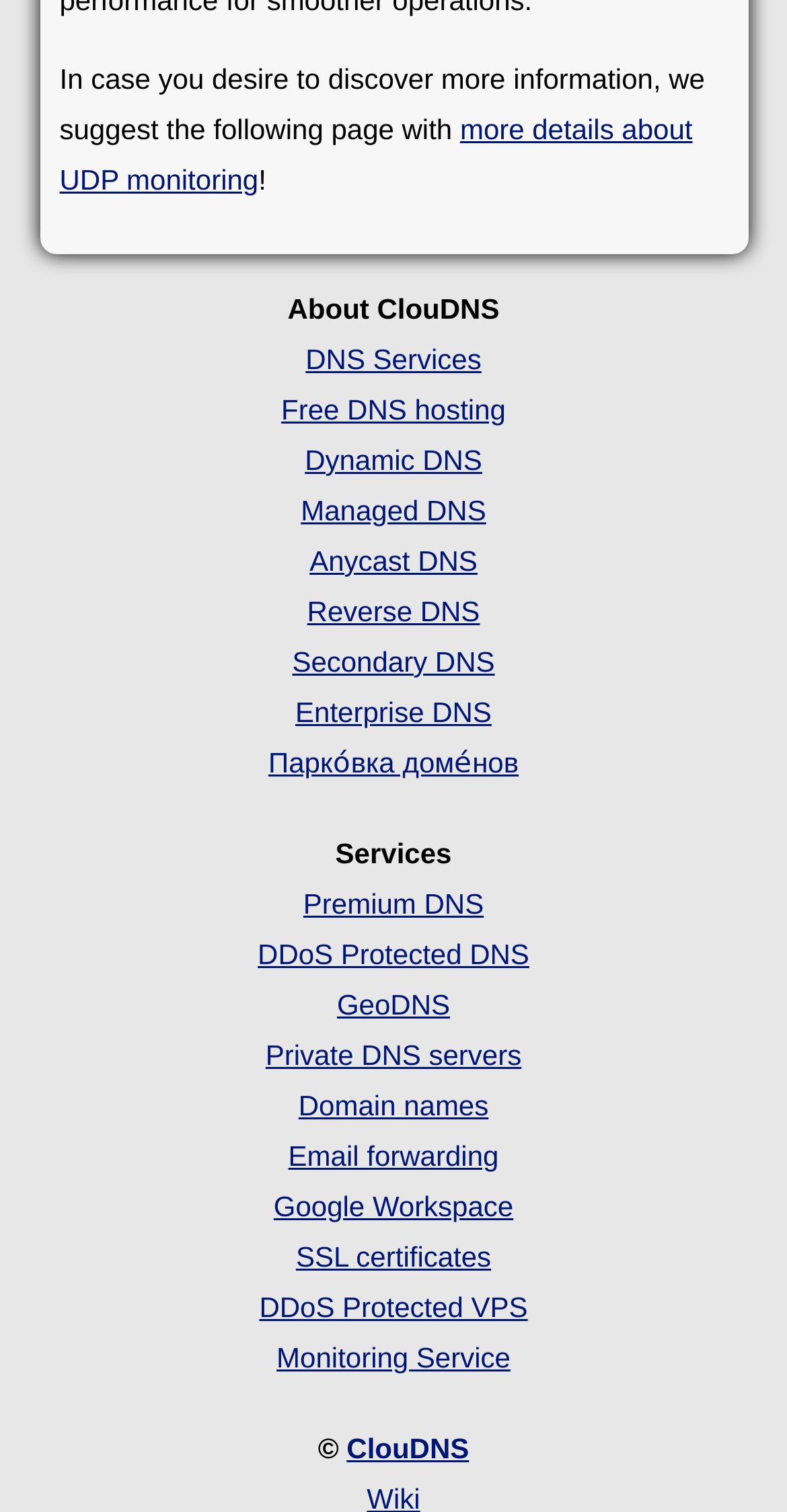Please determine the bounding box coordinates of the element's region to click in order to carry out the following instruction: "go to ClouDNS homepage". The coordinates should be four float numbers between 0 and 1, i.e., [left, top, right, bottom].

[0.44, 0.947, 0.596, 0.968]